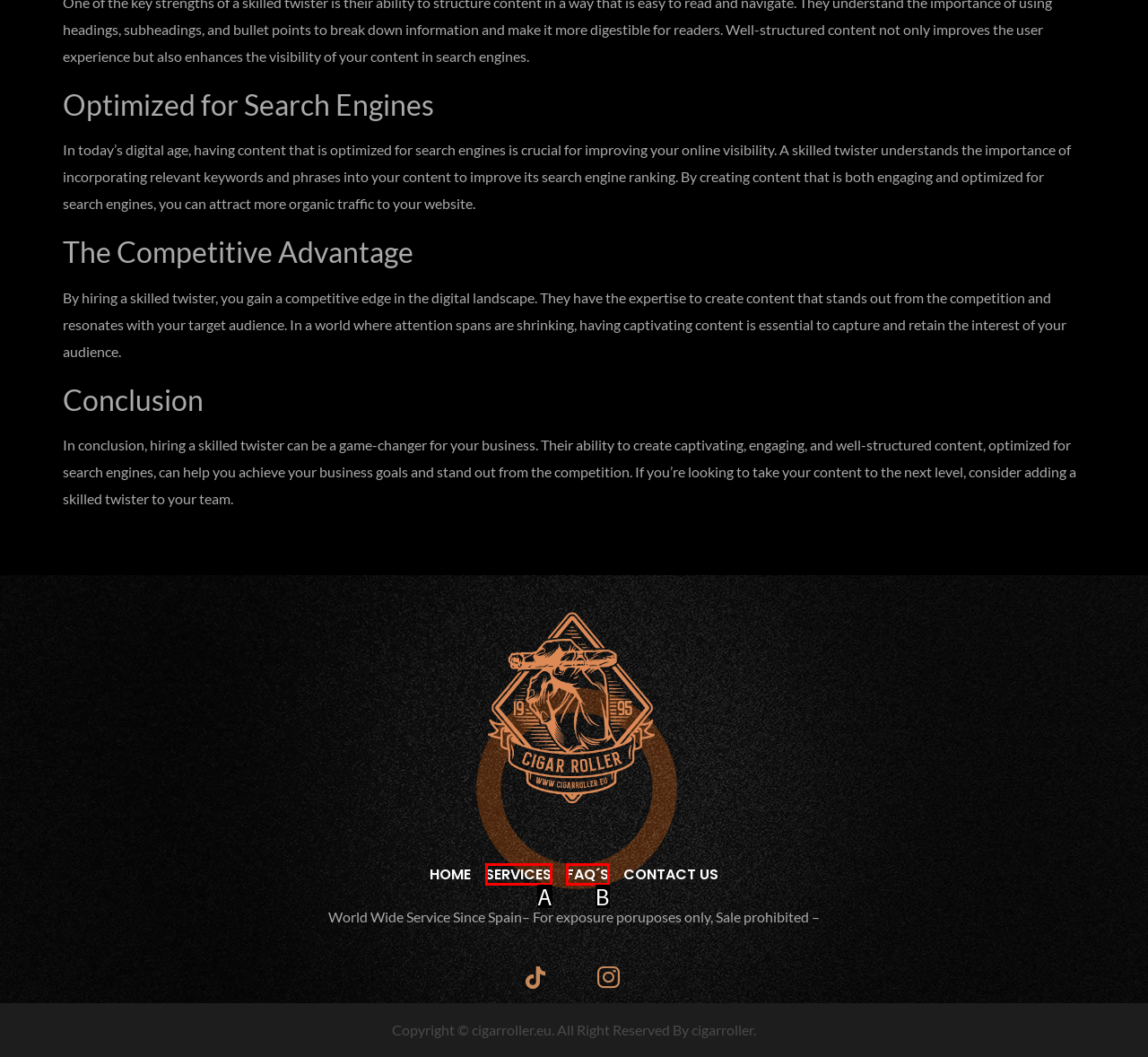Match the element description to one of the options: FAQ´S
Respond with the corresponding option's letter.

B